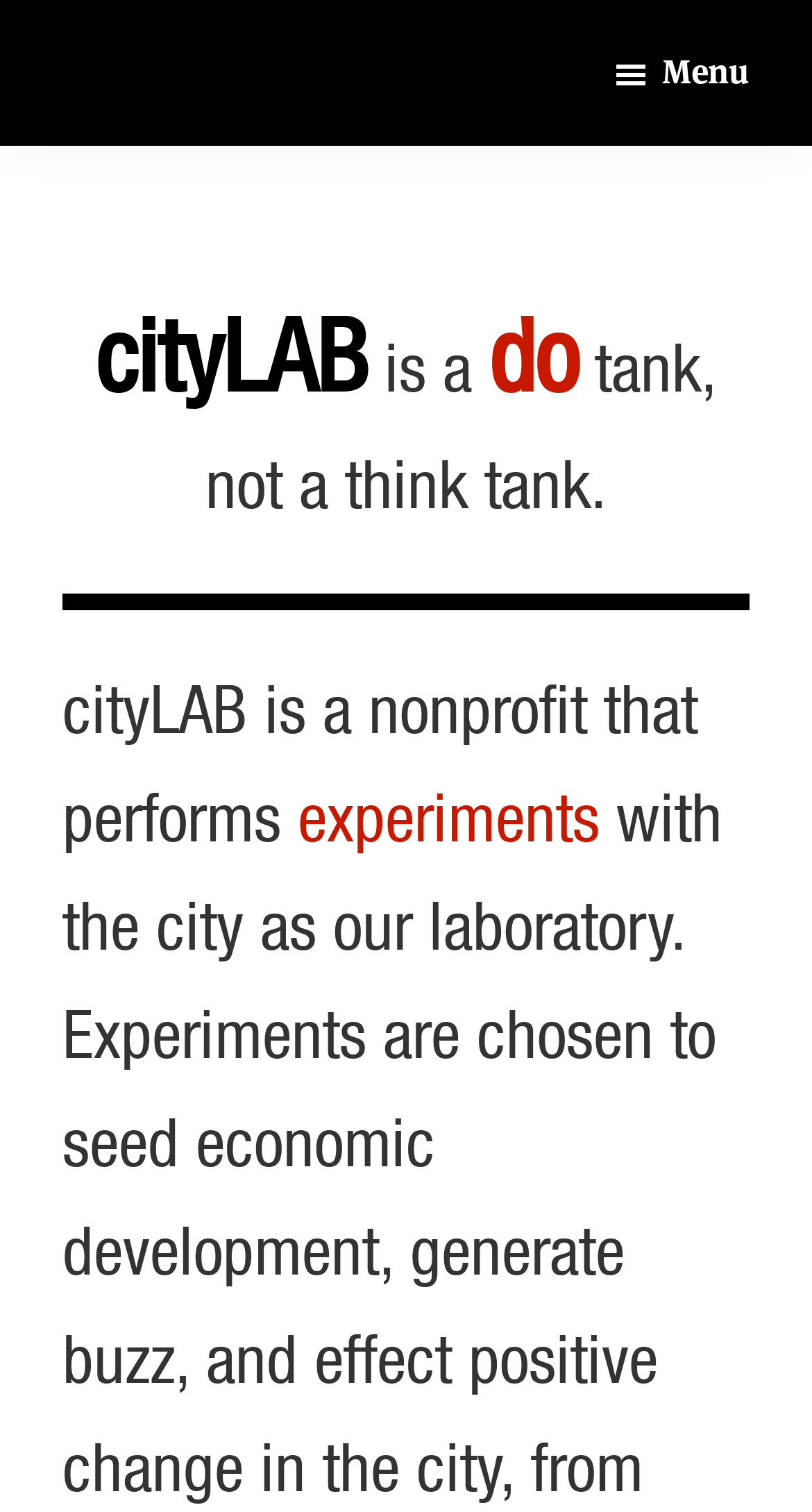Give a concise answer using one word or a phrase to the following question:
What is the slogan of cityLAB?

a do tank, not a think tank